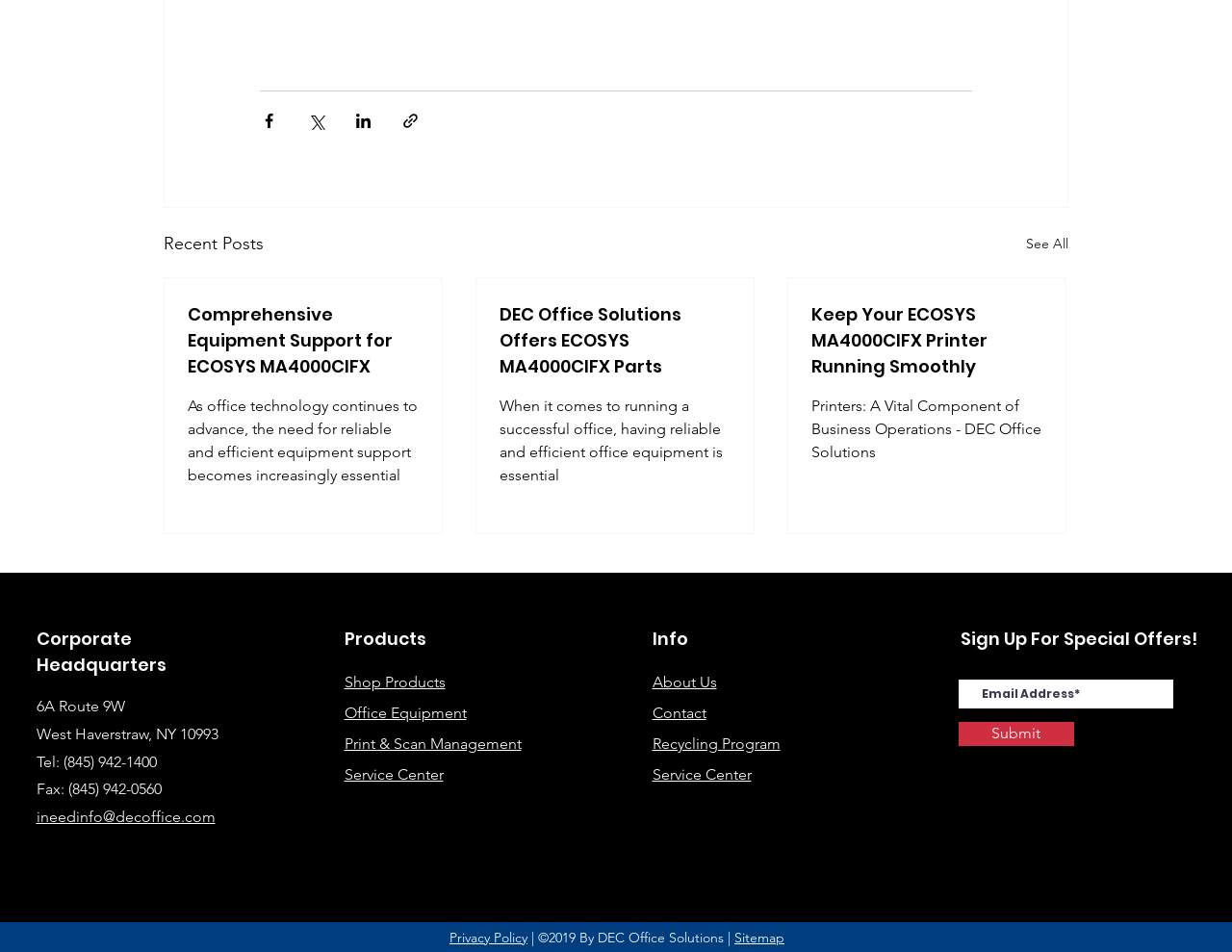What is the address of DEC Office Solutions' Corporate Headquarters?
Use the image to answer the question with a single word or phrase.

6A Route 9W, West Haverstraw, NY 10993